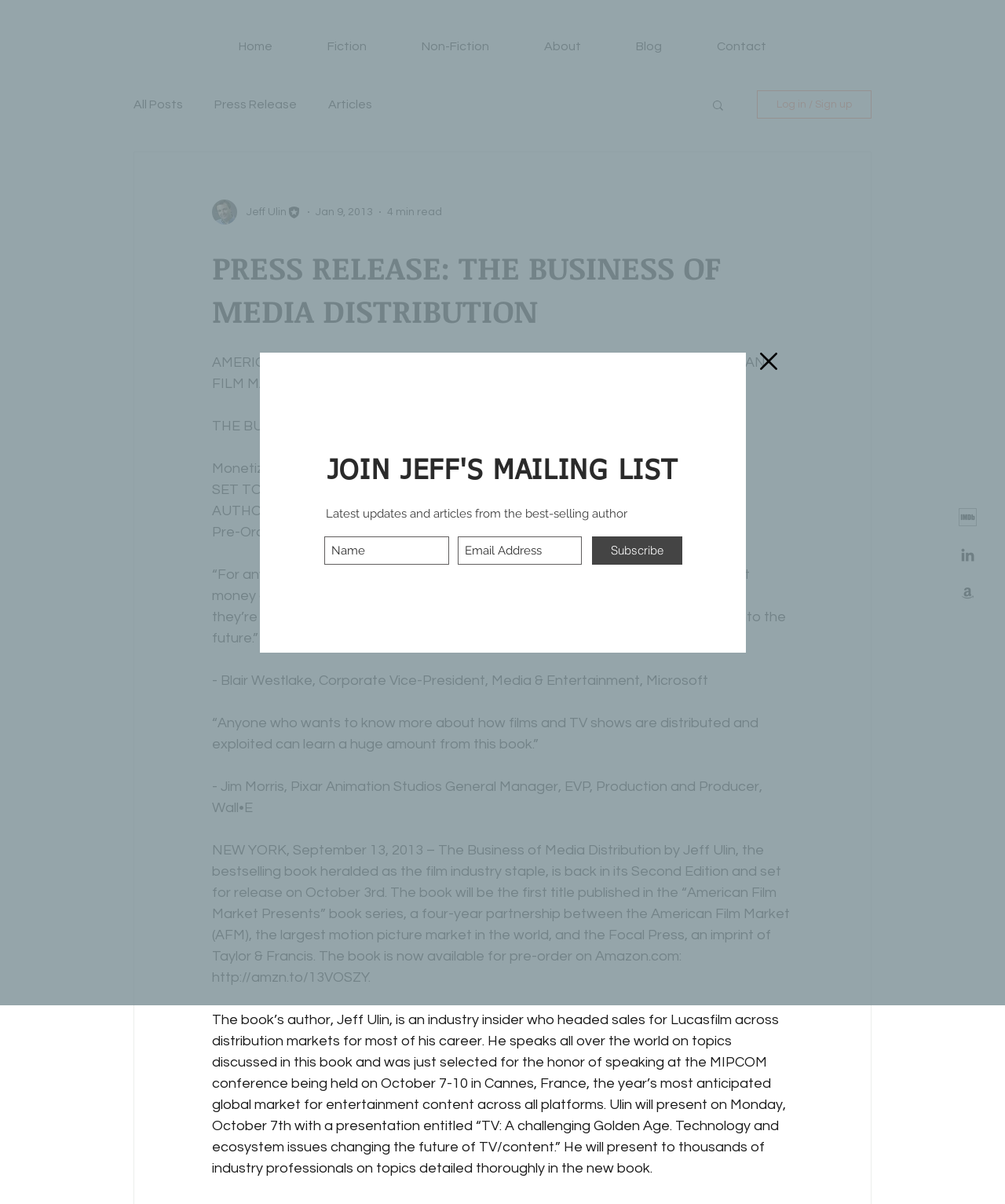Locate the bounding box coordinates of the clickable element to fulfill the following instruction: "Type your name". Provide the coordinates as four float numbers between 0 and 1 in the format [left, top, right, bottom].

None